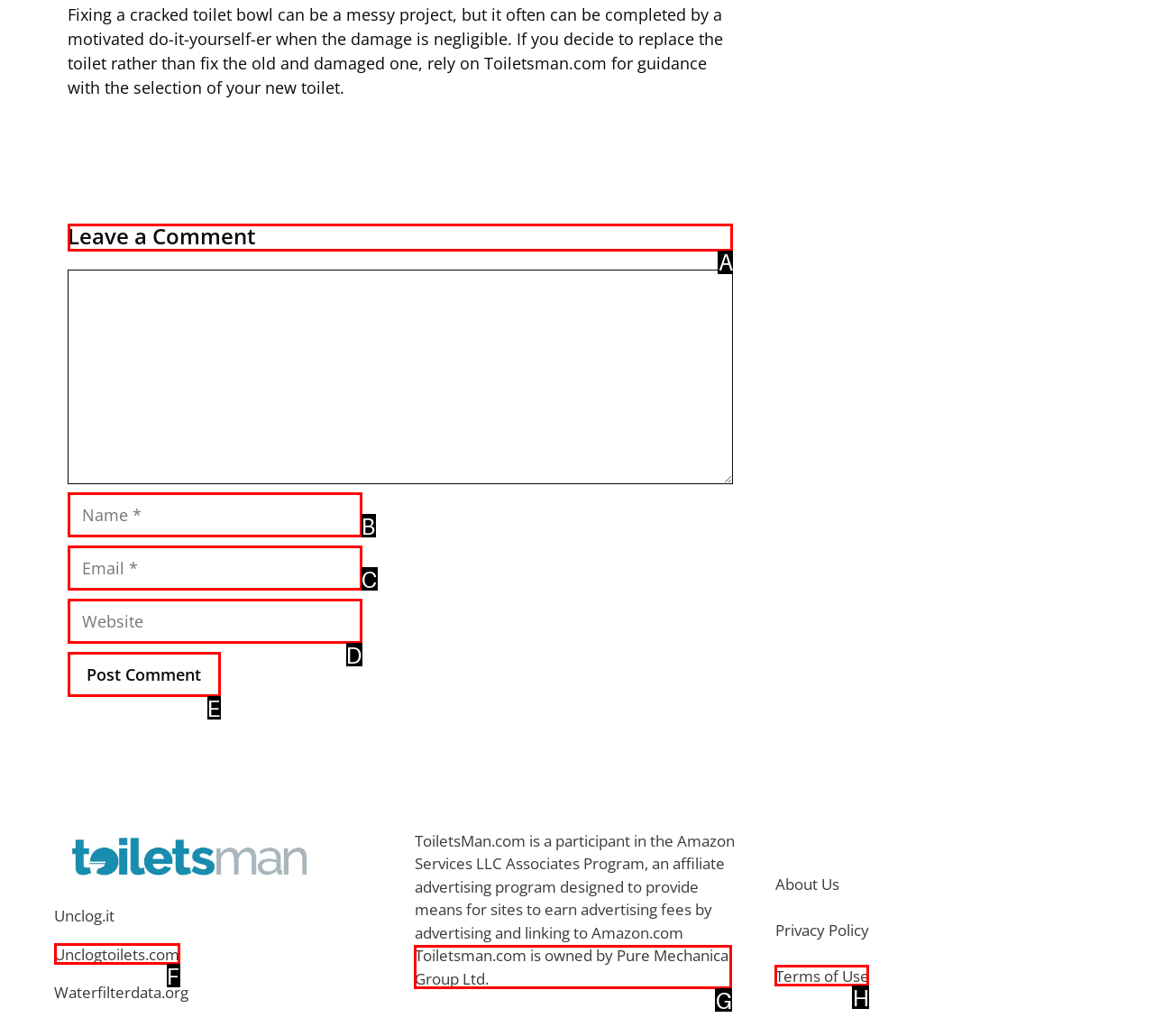Point out the specific HTML element to click to complete this task: Leave a comment Reply with the letter of the chosen option.

A